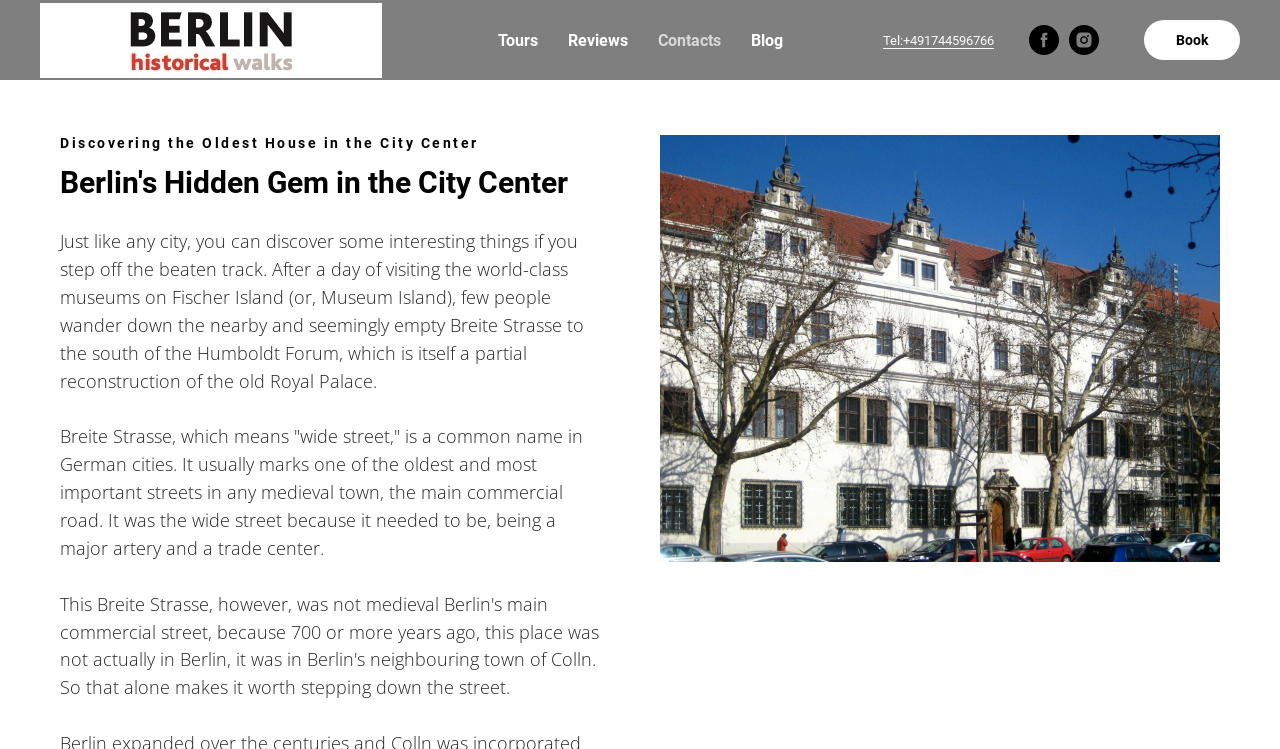What is the purpose of Breite Strasse?
Look at the image and provide a detailed response to the question.

According to the text, 'It was the wide street because it needed to be, being a major artery and a trade center.' This implies that Breite Strasse served as a major artery and trade center in medieval towns.